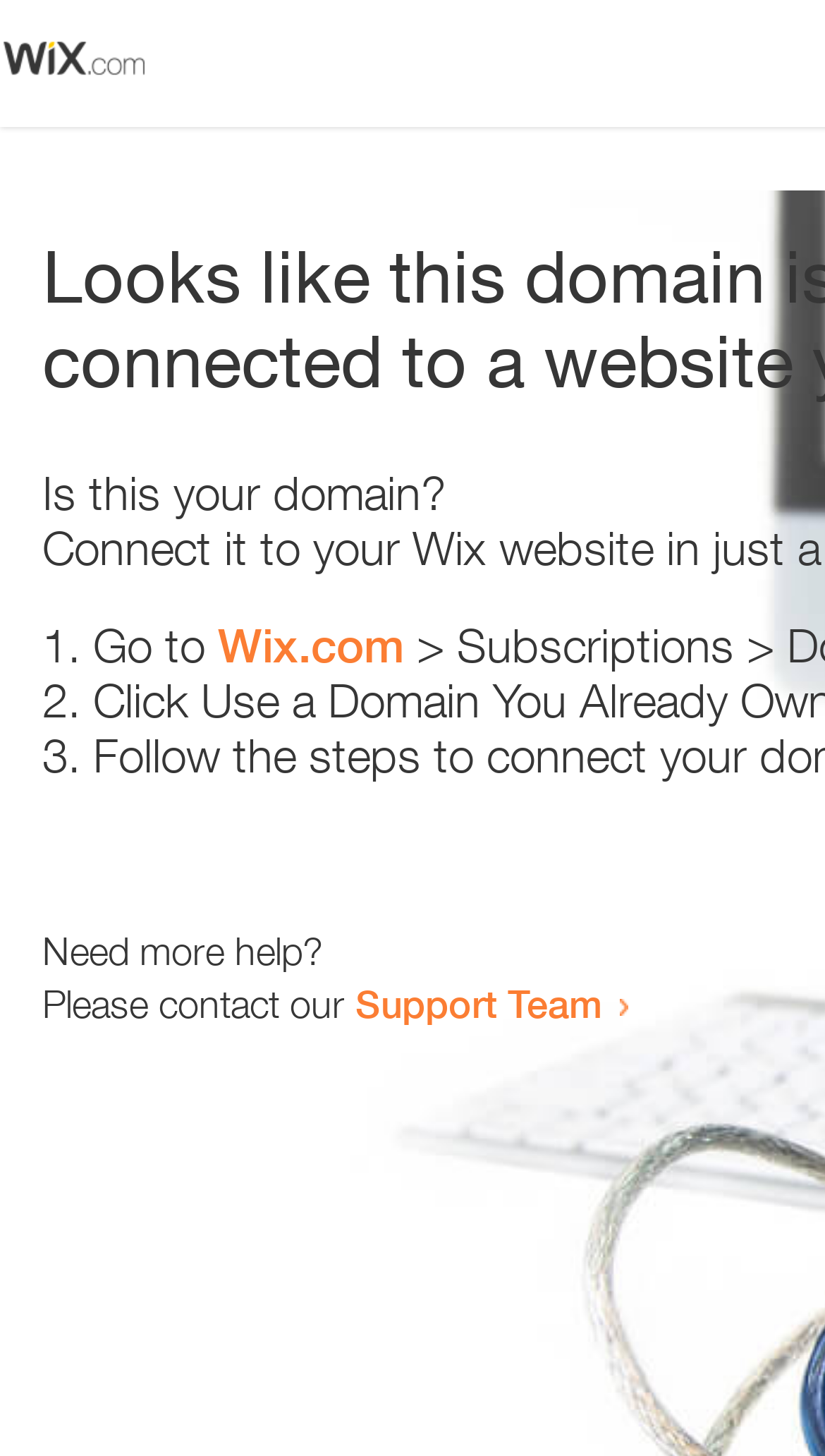Can you find and generate the webpage's heading?

Looks like this domain isn't
connected to a website yet